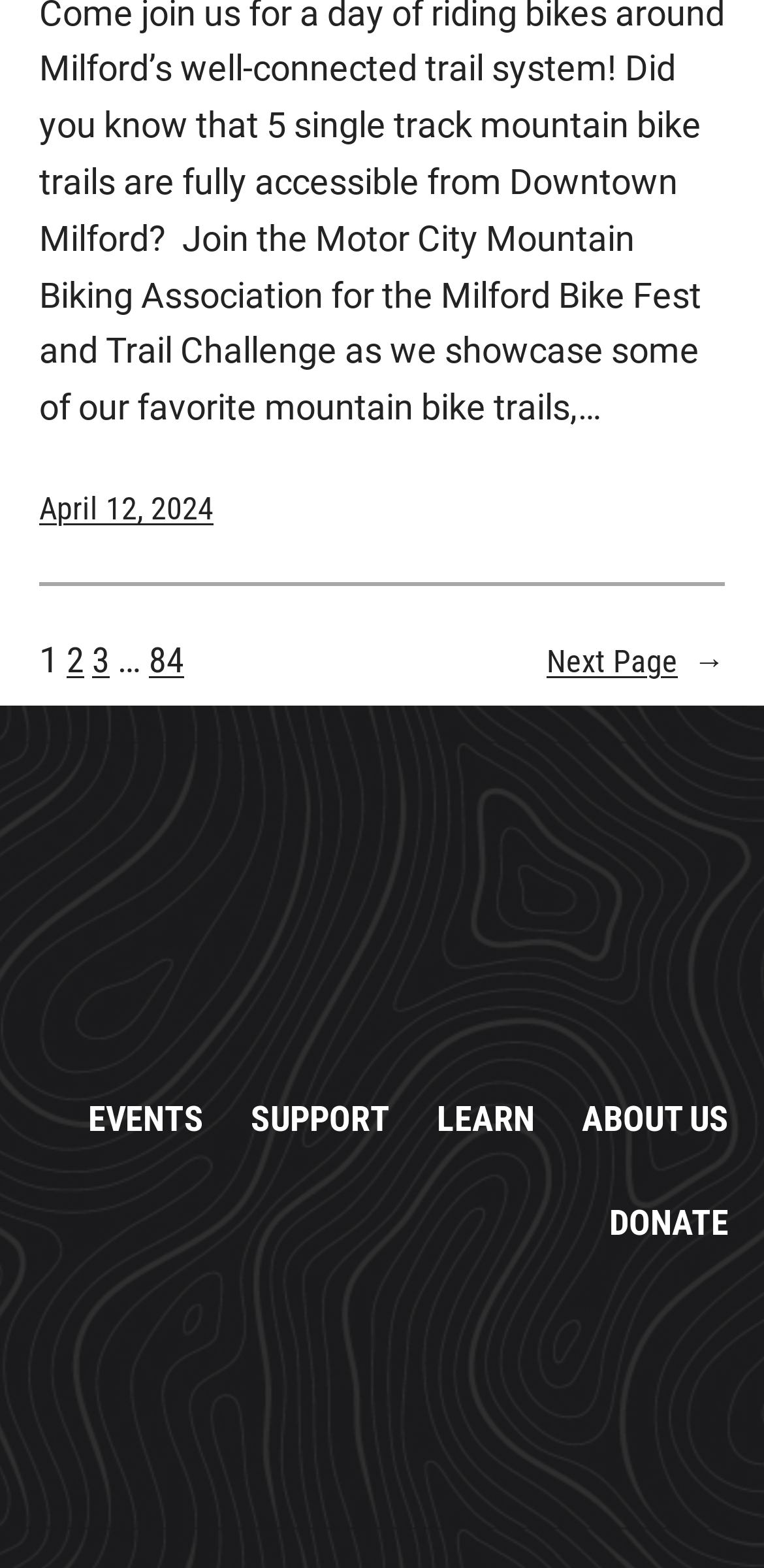Extract the bounding box coordinates for the HTML element that matches this description: "Next Page→". The coordinates should be four float numbers between 0 and 1, i.e., [left, top, right, bottom].

[0.715, 0.406, 0.949, 0.438]